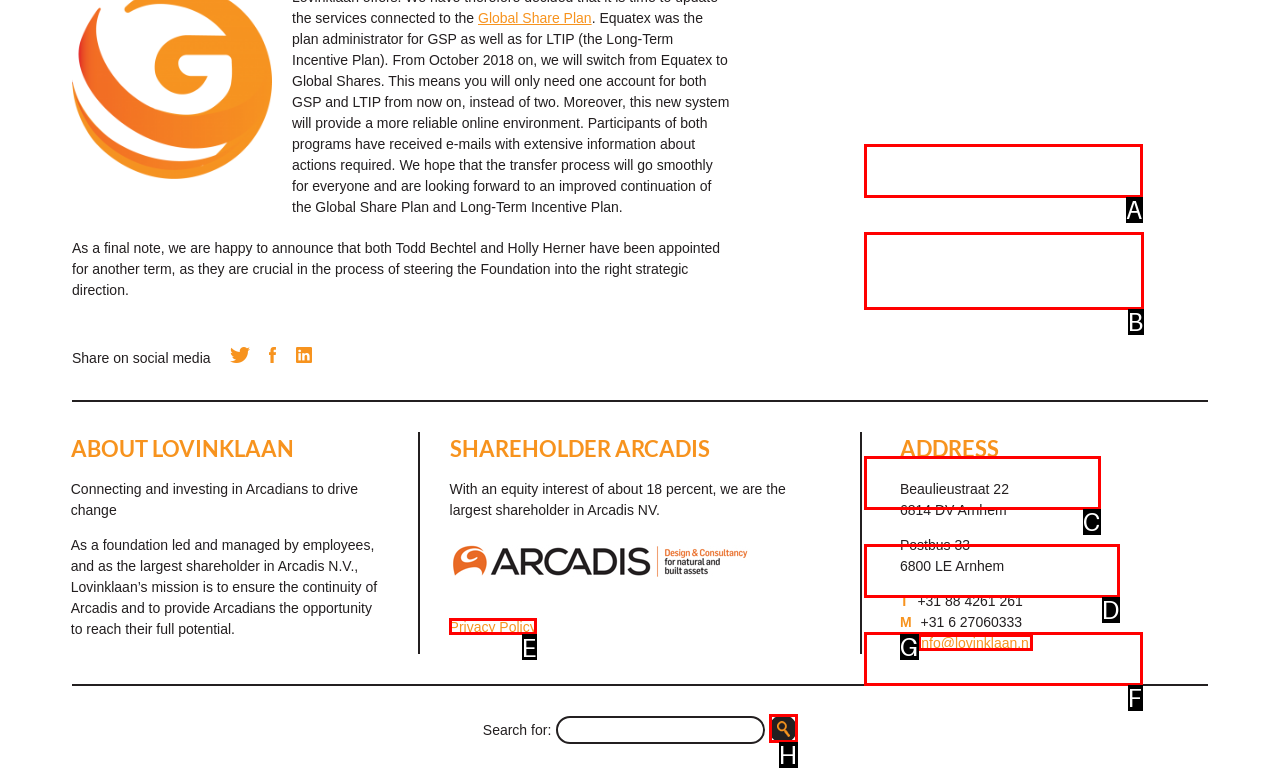Tell me which letter I should select to achieve the following goal: Click on the 'Privacy Policy' link
Answer with the corresponding letter from the provided options directly.

E